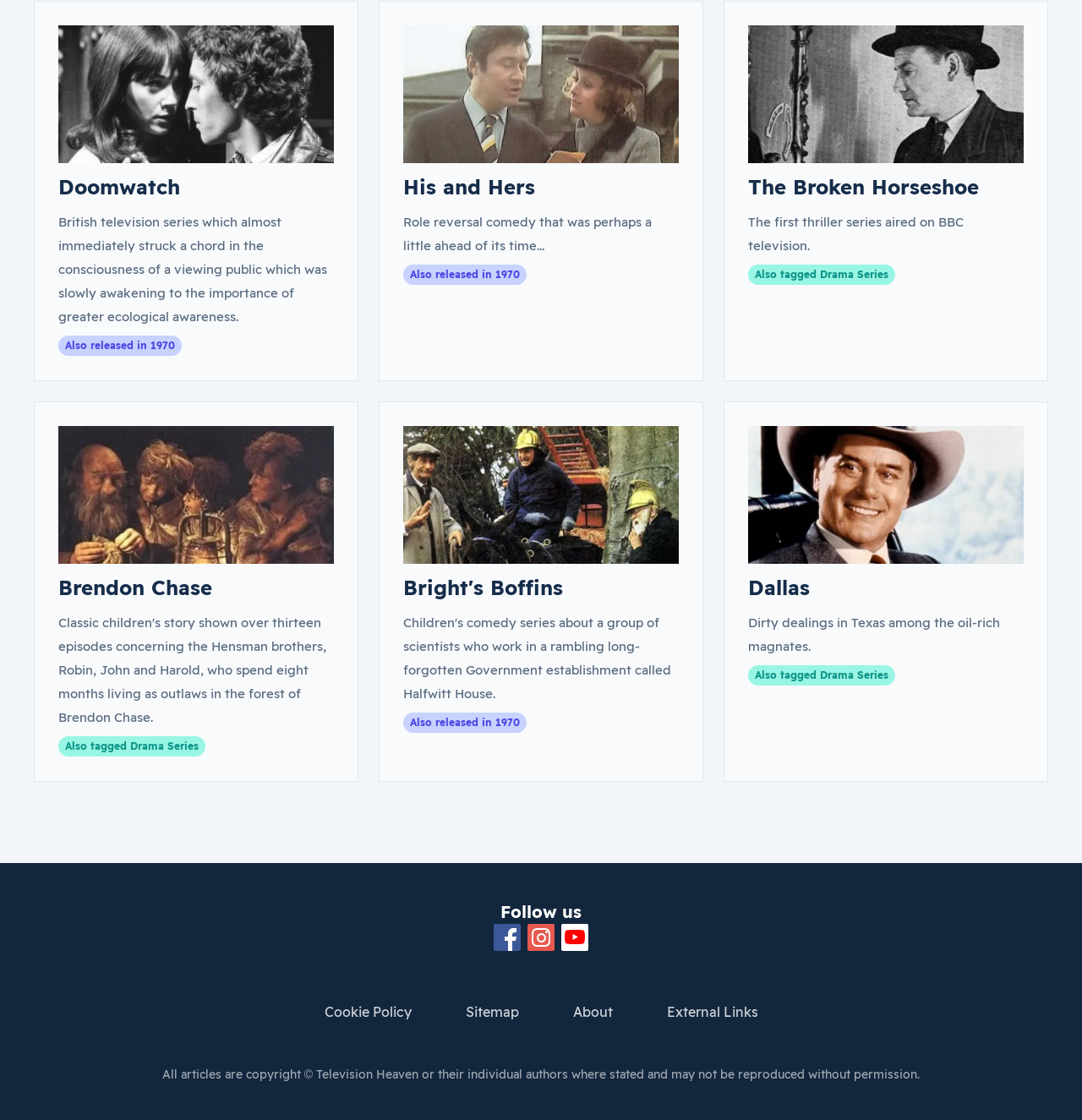What is the purpose of the 'Follow us' section?
Could you answer the question in a detailed manner, providing as much information as possible?

The 'Follow us' section is located at the bottom of the webpage and provides links to the website's social media profiles, including Facebook, Instagram, and Youtube.